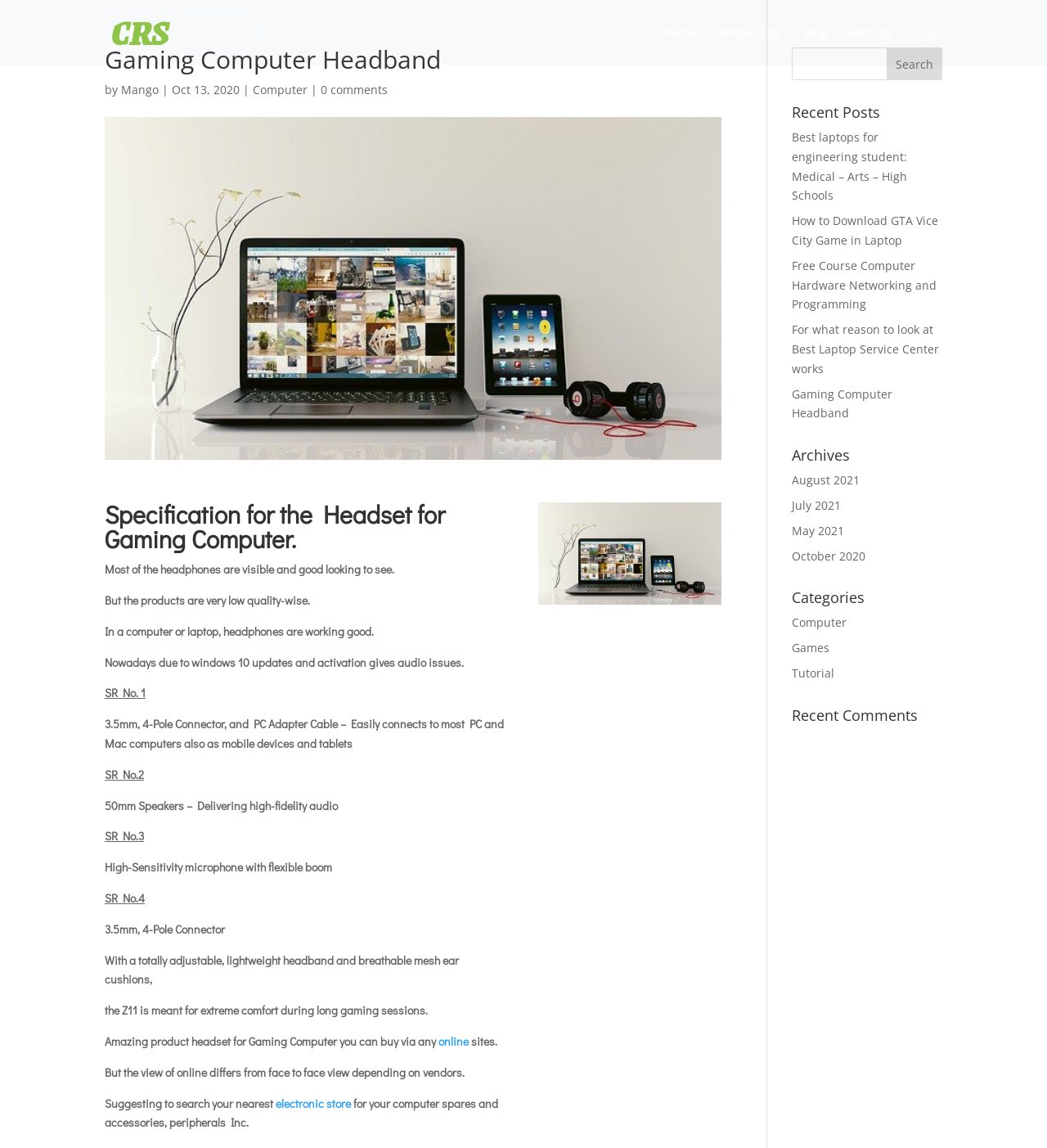Please identify the bounding box coordinates of the element I should click to complete this instruction: 'Read the 'Gaming Computer Headband' article'. The coordinates should be given as four float numbers between 0 and 1, like this: [left, top, right, bottom].

[0.1, 0.041, 0.689, 0.07]